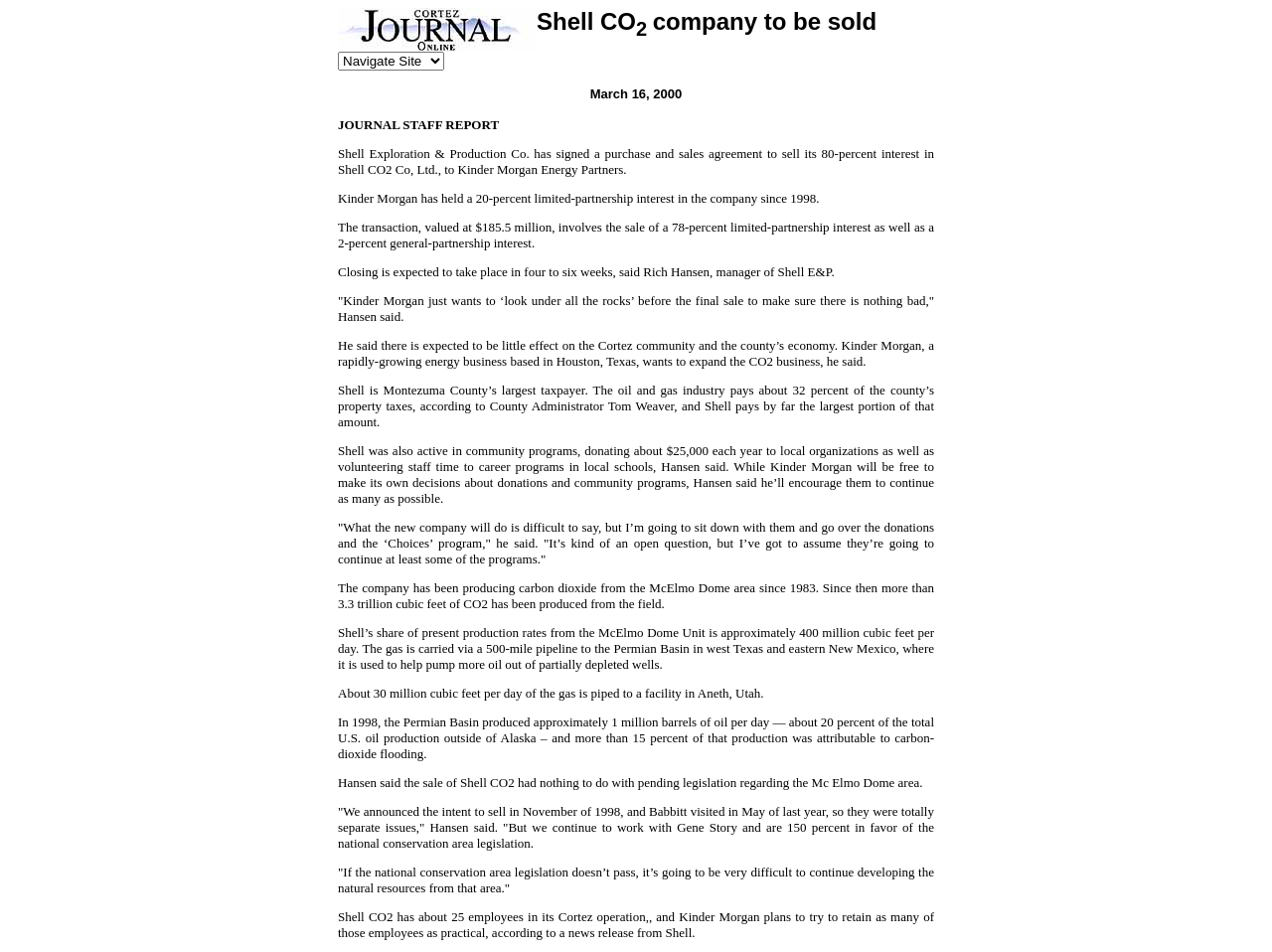What is the main topic of the webpage?
Based on the screenshot, answer the question with a single word or phrase.

Shell CO2 company